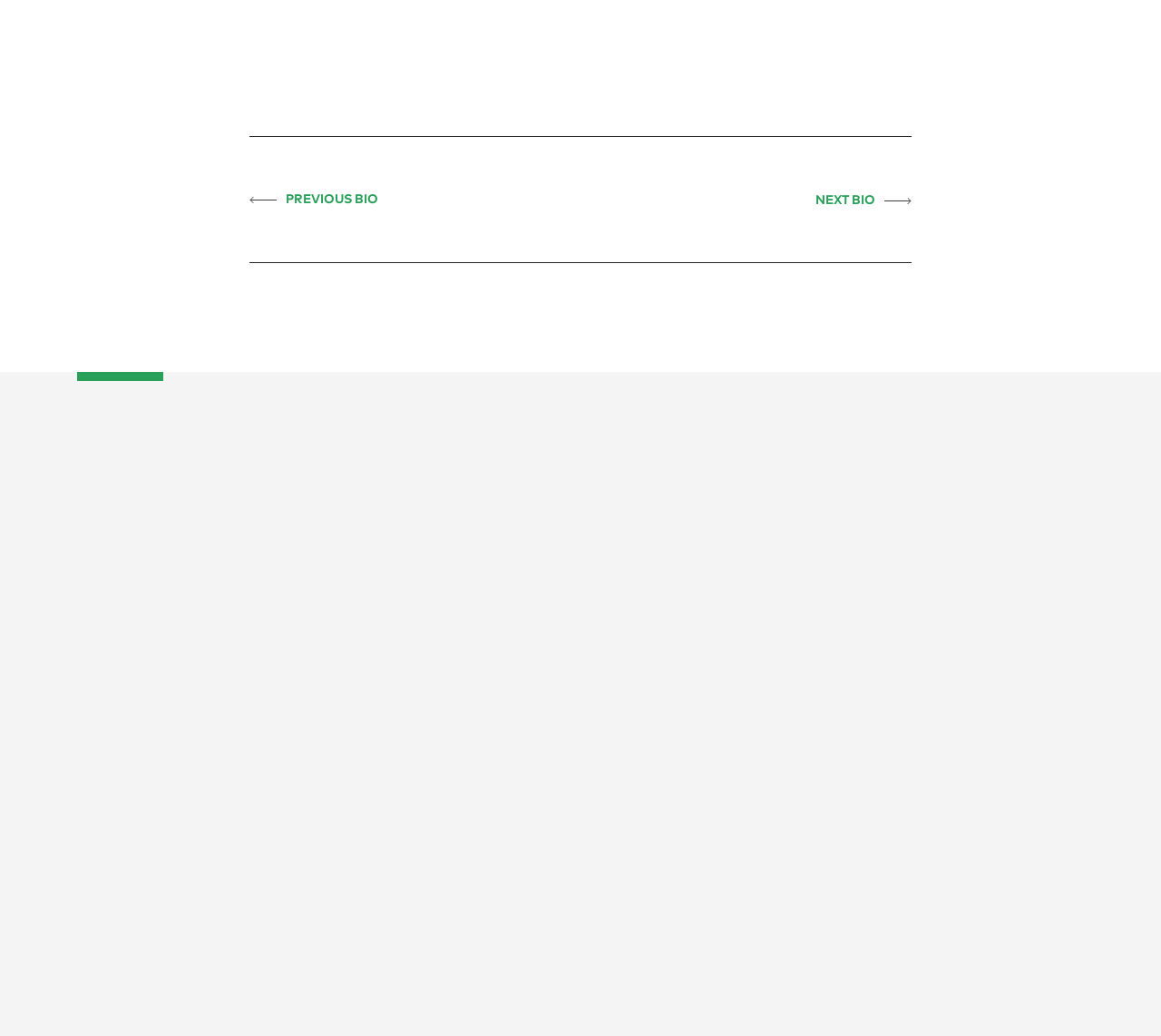Determine the bounding box coordinates for the UI element described. Format the coordinates as (top-left x, top-left y, bottom-right x, bottom-right y) and ensure all values are between 0 and 1. Element description: LinkedIn

[0.792, 0.667, 0.836, 0.683]